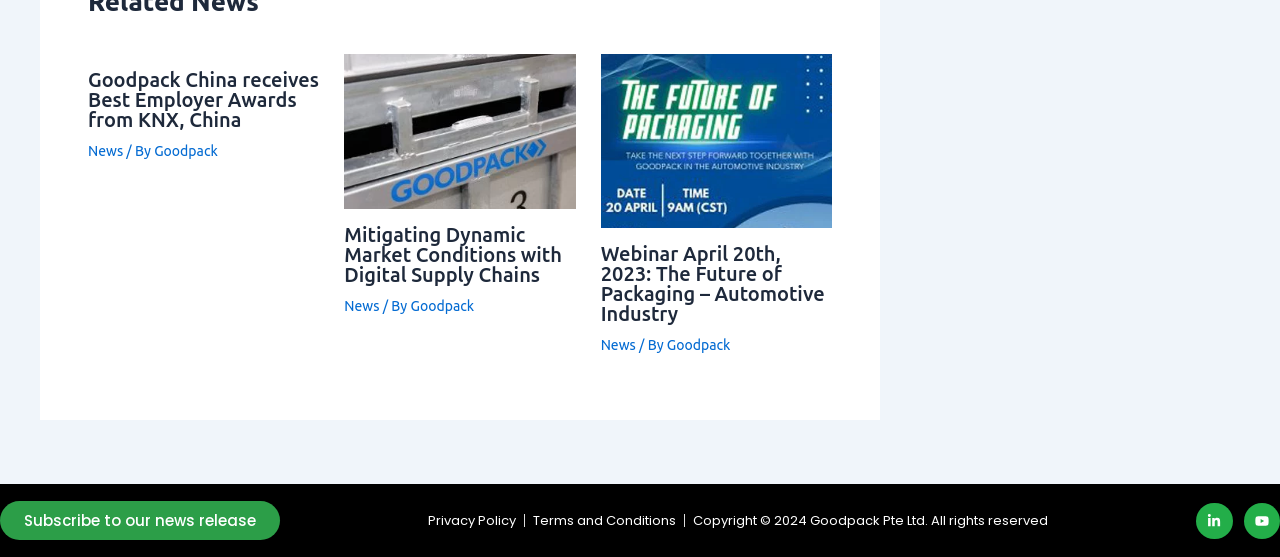Identify the bounding box coordinates for the element you need to click to achieve the following task: "Subscribe to news releases". Provide the bounding box coordinates as four float numbers between 0 and 1, in the form [left, top, right, bottom].

[0.0, 0.9, 0.219, 0.97]